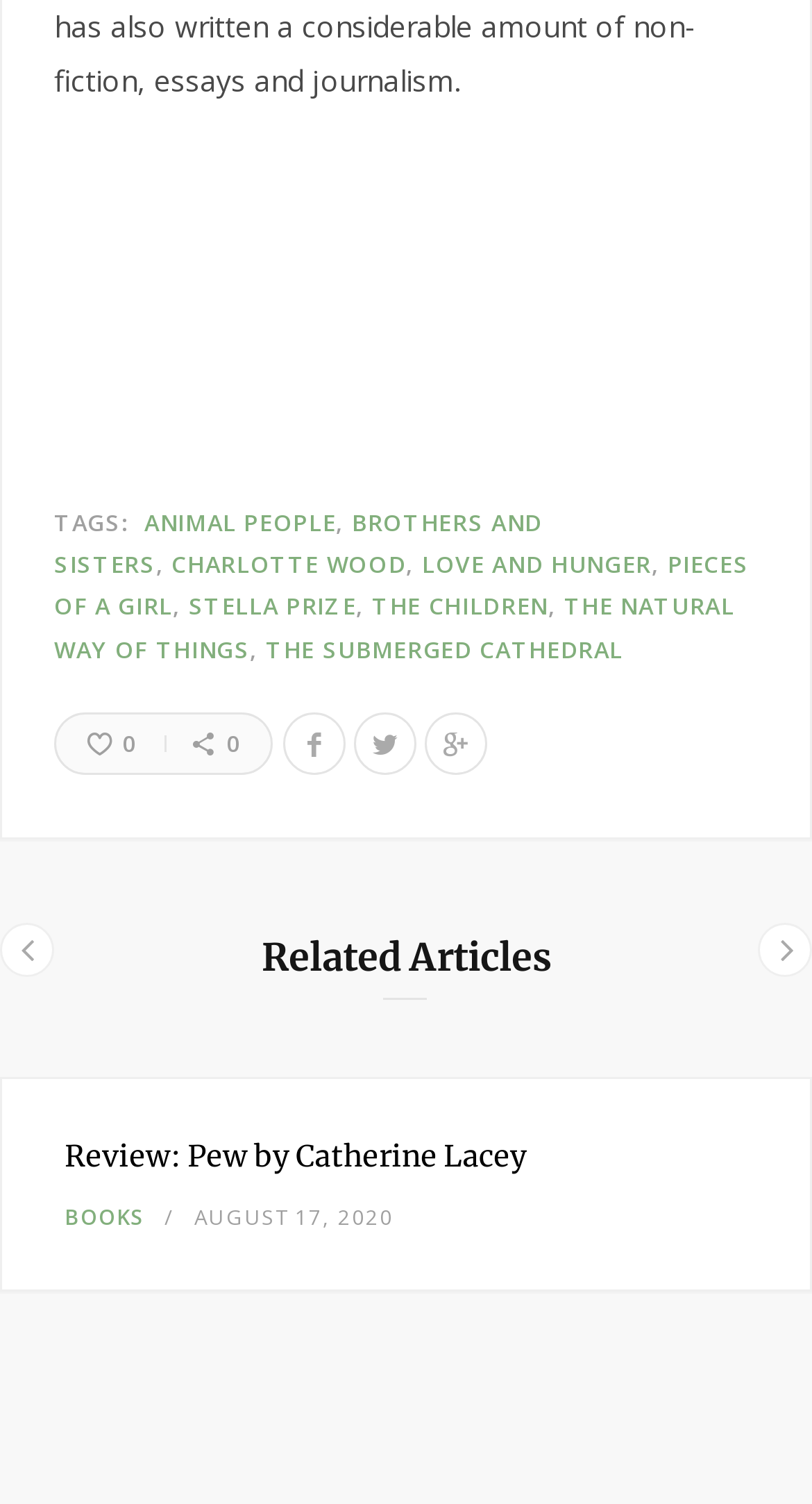Determine the bounding box coordinates of the UI element described by: "Love and Hunger".

[0.52, 0.364, 0.822, 0.385]